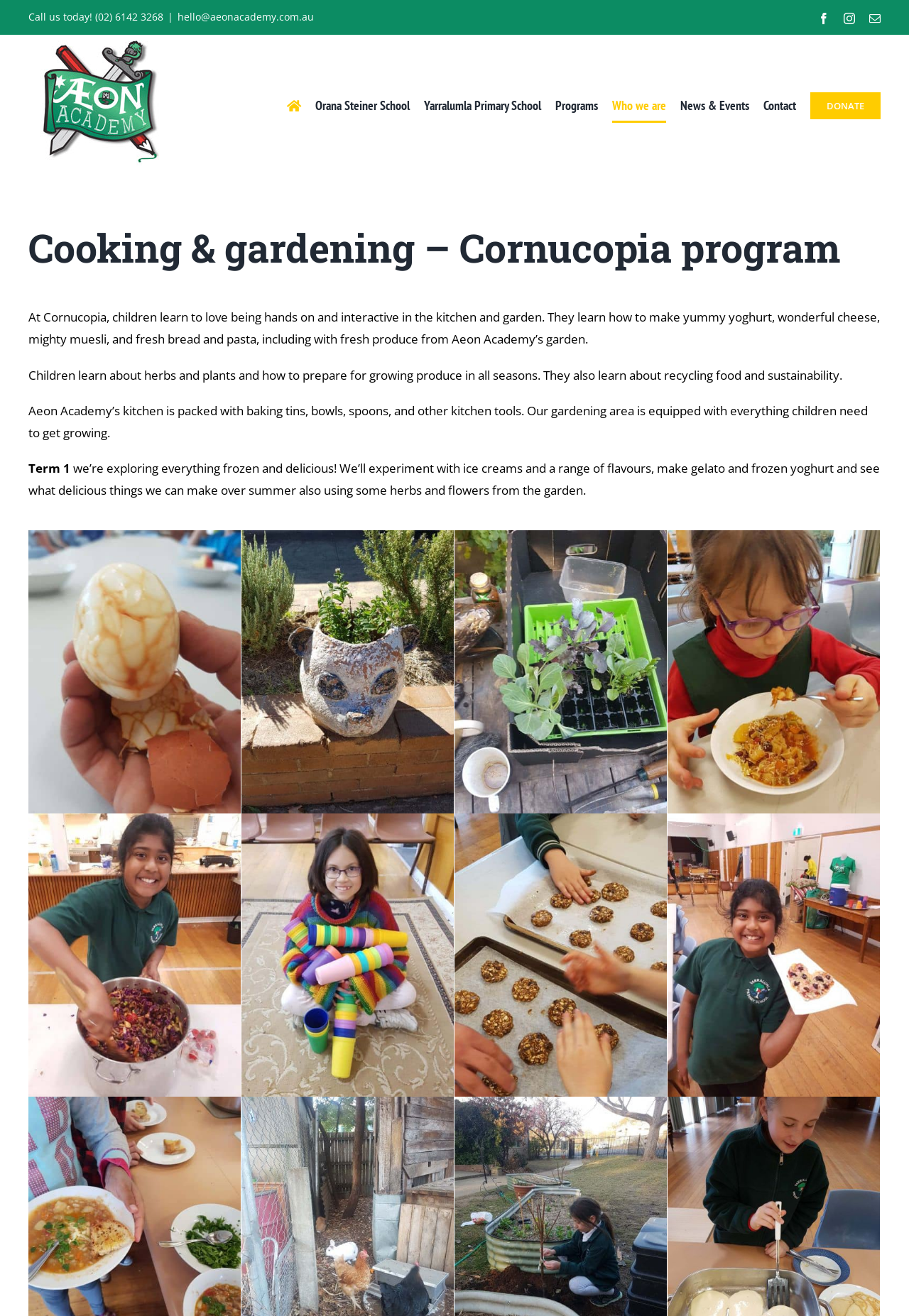Show me the bounding box coordinates of the clickable region to achieve the task as per the instruction: "Call the phone number".

[0.031, 0.008, 0.18, 0.018]